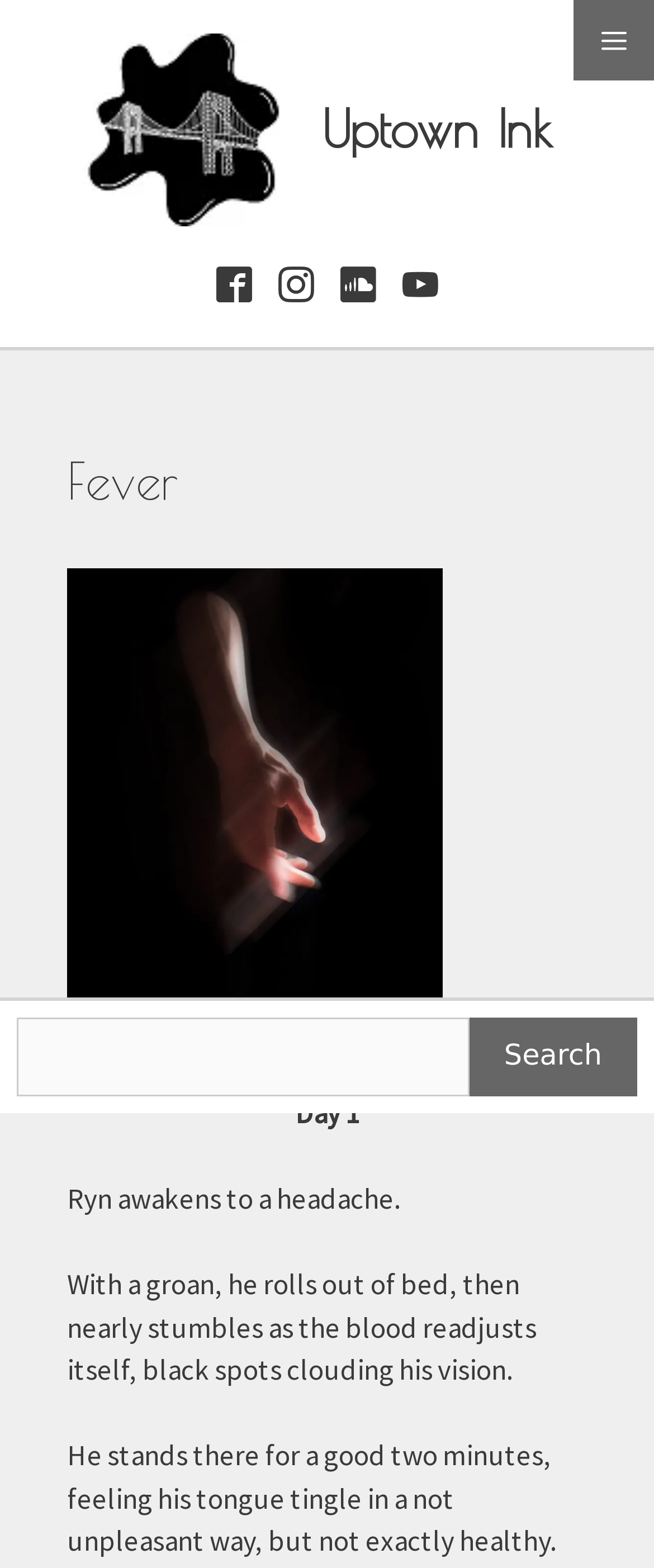Describe all the key features and sections of the webpage thoroughly.

The webpage is about Uptown Ink, with a prominent banner at the top of the page displaying the site's name. Below the banner, there are four social media links to Uptown Ink's Facebook, Instagram, SoundCloud, and YouTube profiles, aligned horizontally and centered on the page.

To the left of the social media links, there is a link to Uptown Ink's homepage, accompanied by an image of the same name. On the right side of the page, there is another link to Uptown Ink's homepage. At the top-right corner, there is a menu button with an icon.

In the middle of the page, there is a search bar with a label "Search for:" and a search button next to it. Below the search bar, there is a header section with the title "Fever". 

The main content of the page is divided into sections, with the first section titled "Day 1". This section contains three paragraphs of text, describing a character named Ryn who wakes up with a headache and experiences some physical discomfort. The text is arranged in a vertical column, with each paragraph separated by a small gap.